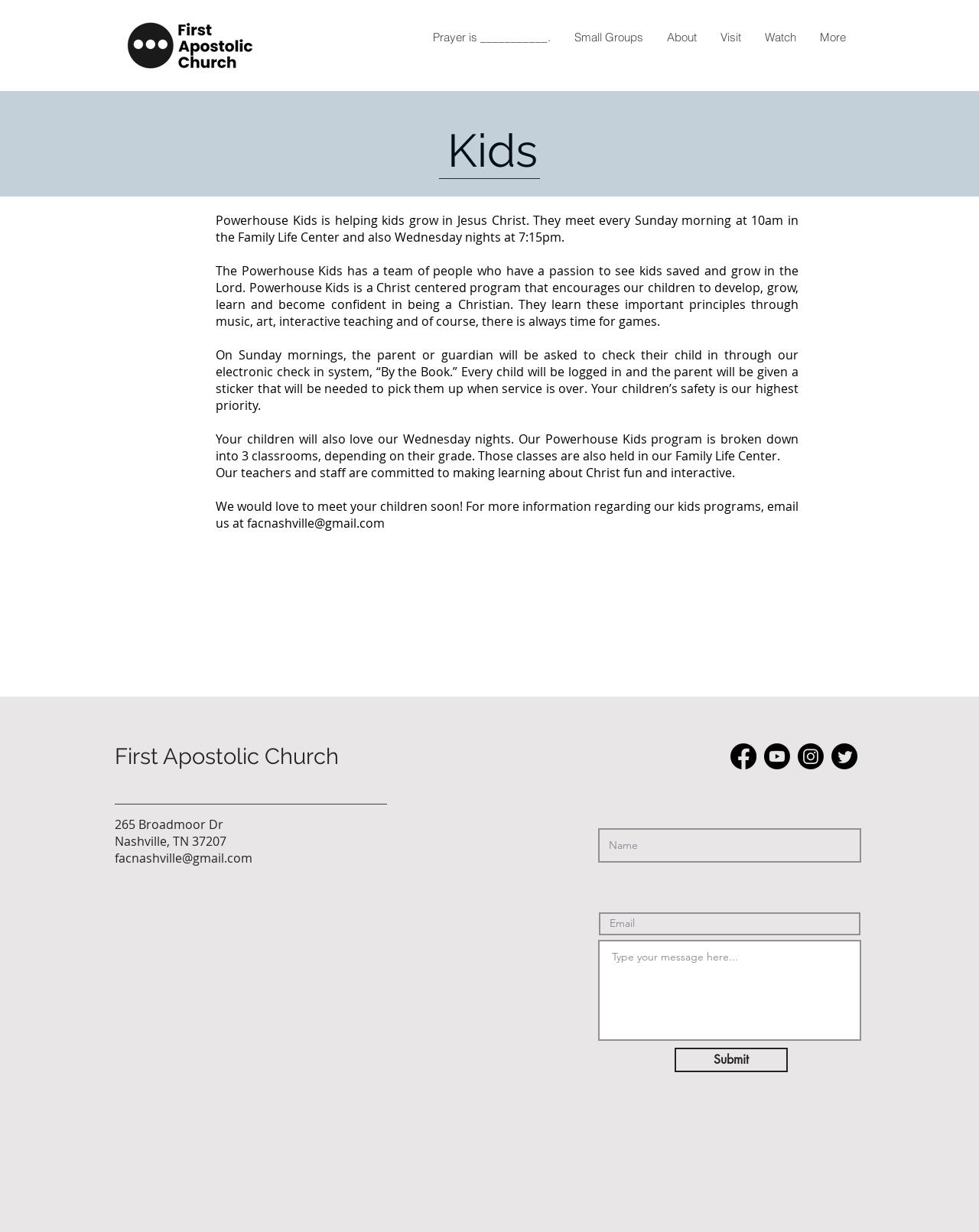What are the social media platforms listed at the bottom of the page?
Can you provide an in-depth and detailed response to the question?

I found the answer by looking at the list element with the text 'Social Bar' located at the bottom of the page, which contains links to Facebook, Youtube, Instagram, and Twitter, indicating that these are the social media platforms listed.